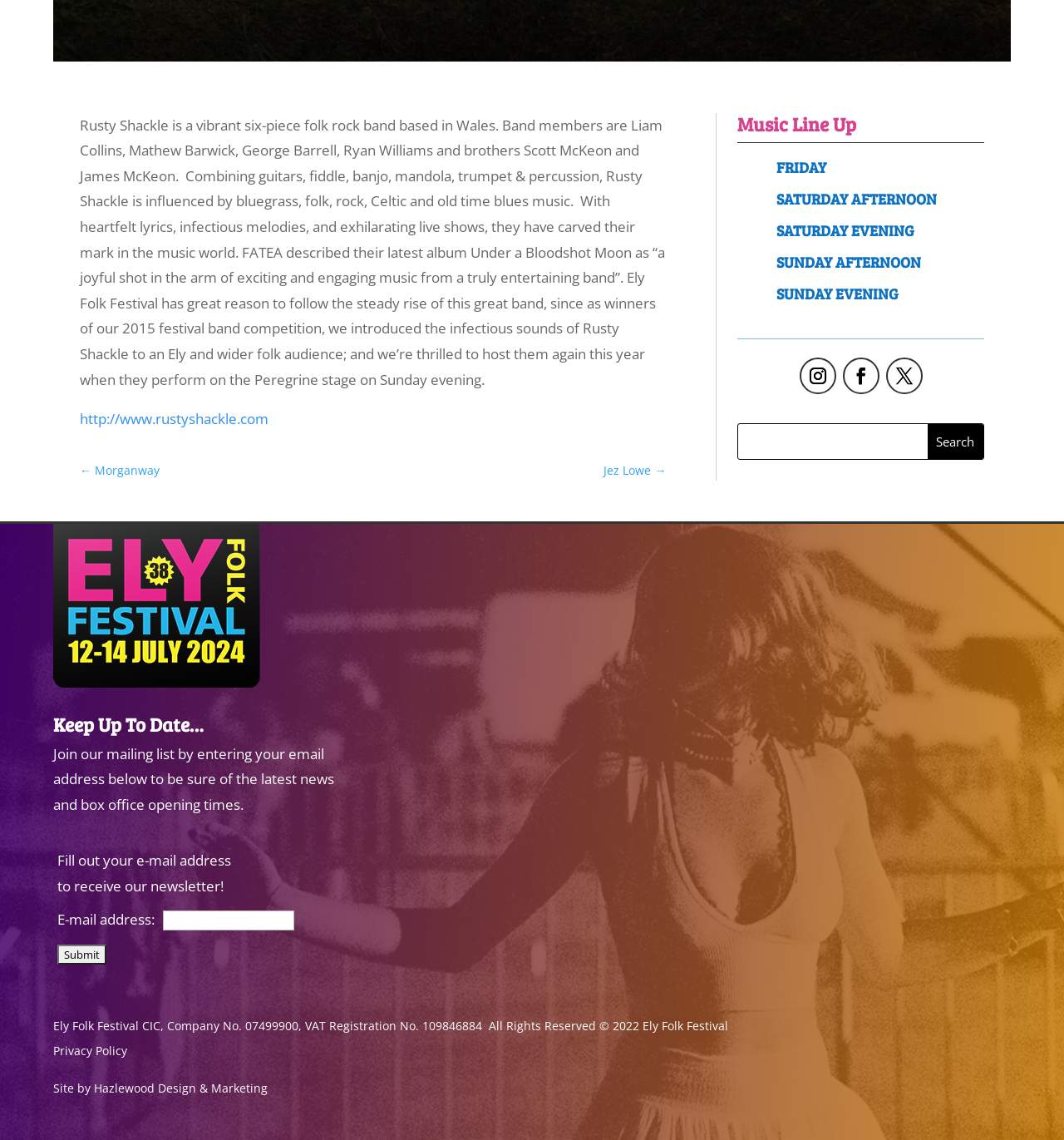Provide the bounding box coordinates, formatted as (top-left x, top-left y, bottom-right x, bottom-right y), with all values being floating point numbers between 0 and 1. Identify the bounding box of the UI element that matches the description: Hazlewood Design & Marketing

[0.088, 0.947, 0.252, 0.961]